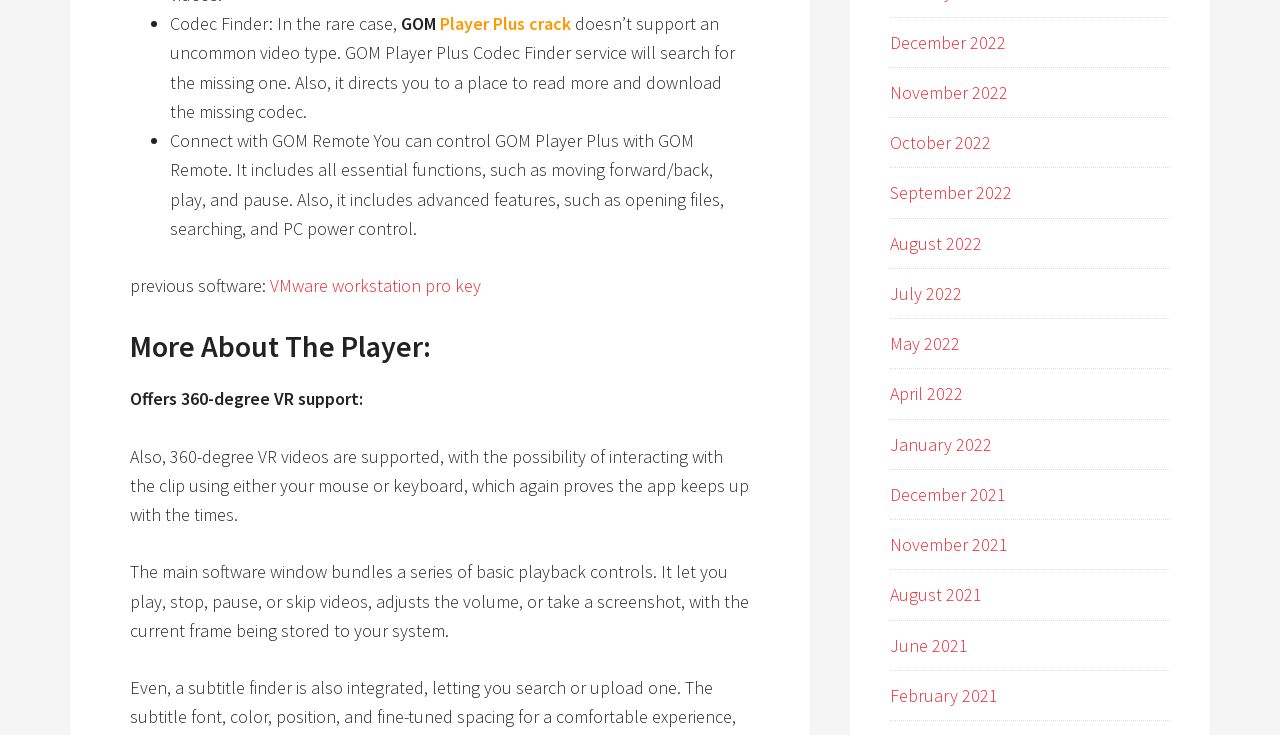Find the bounding box coordinates for the area you need to click to carry out the instruction: "Check 'More About The Player:' section". The coordinates should be four float numbers between 0 and 1, indicated as [left, top, right, bottom].

[0.102, 0.447, 0.586, 0.496]